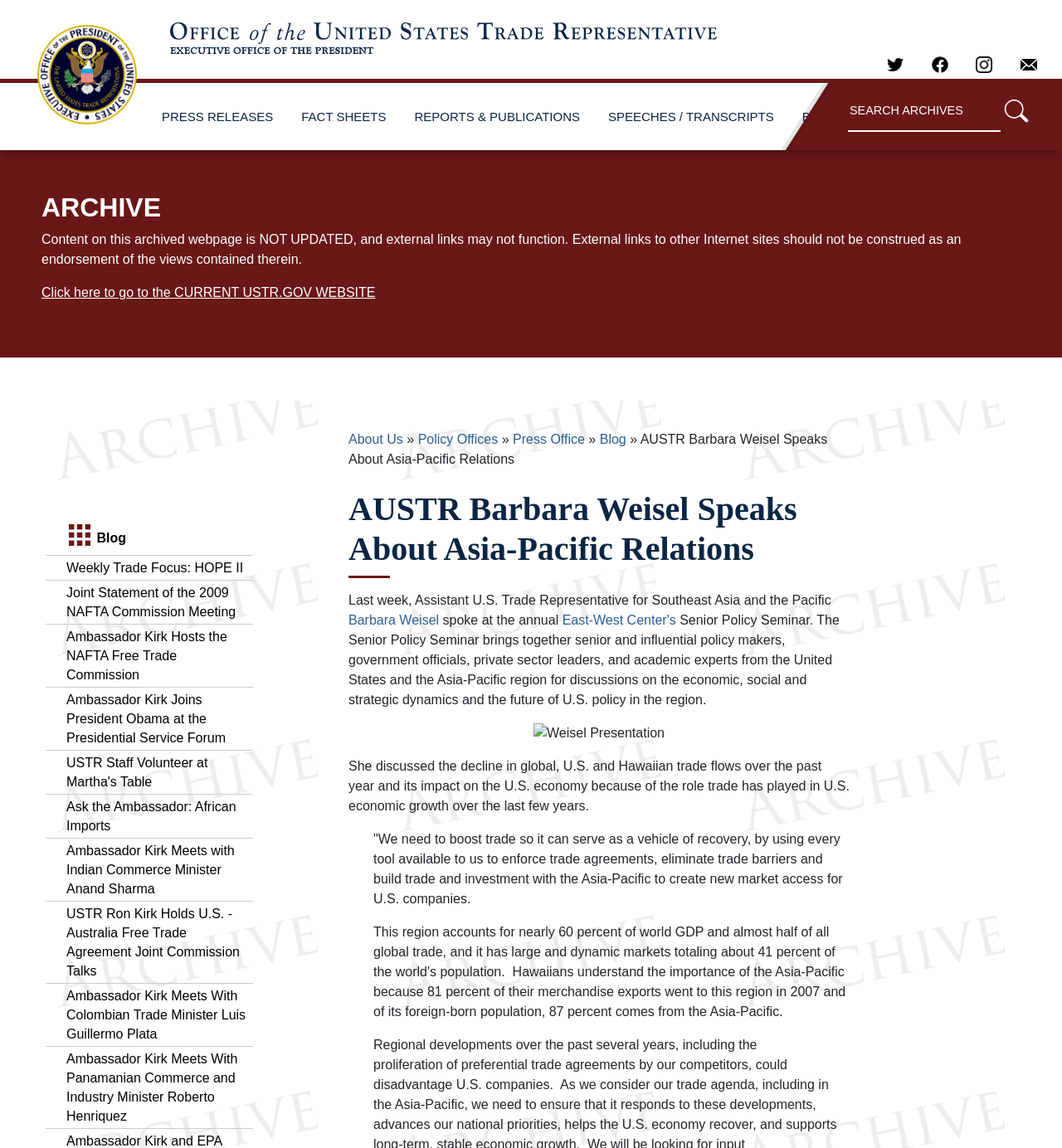Produce a meticulous description of the webpage.

The webpage is about Assistant U.S. Trade Representative for Southeast Asia and the Pacific Barbara Weisel's speech at the annual East-West Center's Senior Policy Seminar. At the top of the page, there are several links to social media platforms, including Twitter, Facebook, and Instagram, accompanied by their respective icons. Below these links, there is a search bar with a search button. 

On the left side of the page, there is a navigation menu with links to various sections, including PRESS RELEASES, FACT SHEETS, REPORTS & PUBLICATIONS, SPEECHES / TRANSCRIPTS, and BLOG. 

The main content of the page is divided into two sections. The first section is an archived webpage notification, which warns that the content is not updated and external links may not function. There is also a link to the current USTR.GOV website. 

The second section is the speech content, which includes a heading "AUSTR Barbara Weisel Speaks About Asia-Pacific Relations" and a brief summary of the speech. The speech text is divided into several paragraphs, with a link to Barbara Weisel's name and another link to the East-West Center's Senior Policy Seminar. There is also an image of Weisel's presentation. The speech discusses the decline in global trade flows and its impact on the U.S. economy, emphasizing the need to boost trade to serve as a vehicle of recovery. 

On the right side of the page, there is a section with links to archived blog posts, including "Weekly Trade Focus: HOPE II", "Joint Statement of the 2009 NAFTA Commission Meeting", and several others.